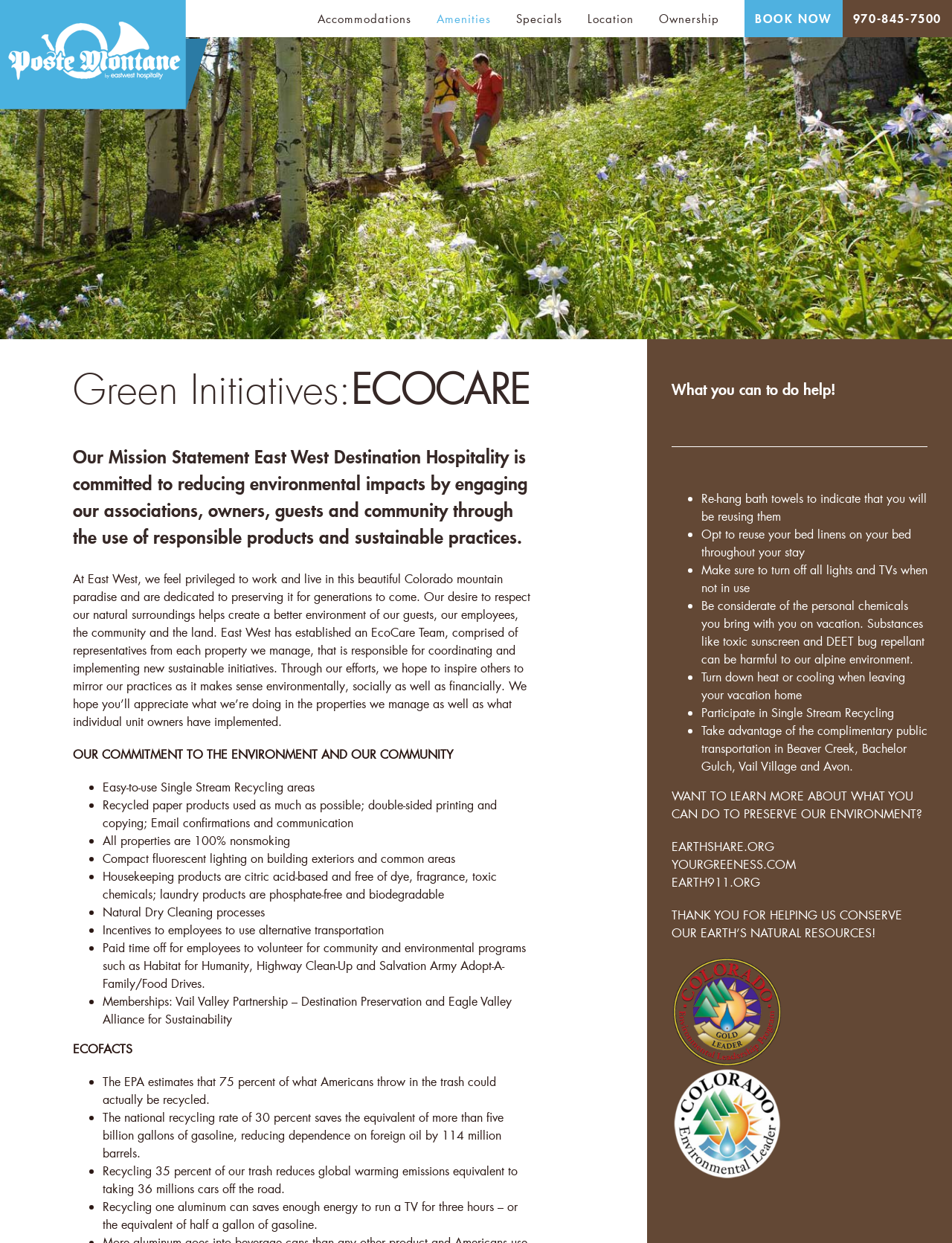Please provide a detailed answer to the question below by examining the image:
What is the percentage of what Americans throw in the trash that could actually be recycled?

According to the webpage, 'The EPA estimates that 75 percent of what Americans throw in the trash could actually be recycled.'